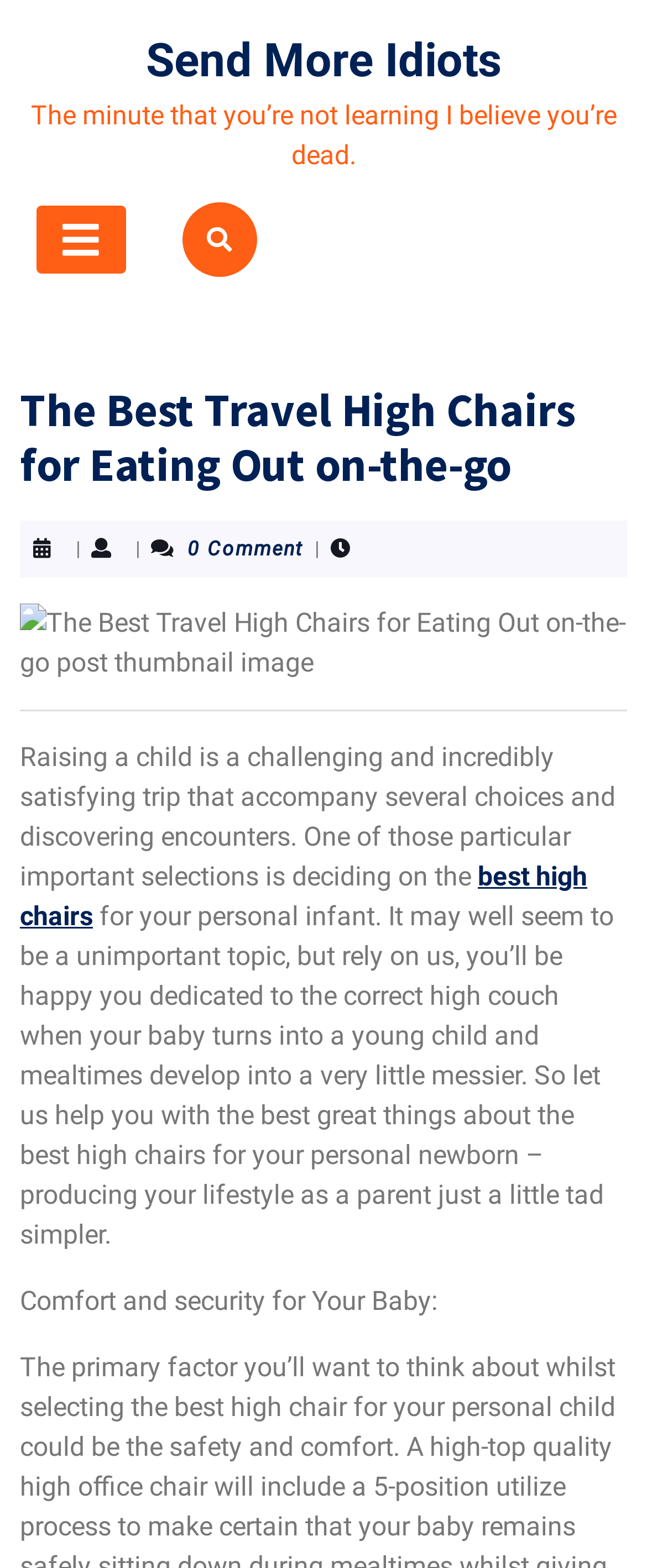Craft a detailed narrative of the webpage's structure and content.

The webpage is about the best travel high chairs for eating out on-the-go. At the top, there is a link to "Send More Idiots" on the right side, and a quote "The minute that you’re not learning I believe you’re dead" on the left side. Below the quote, there is an open button represented by an icon. 

The main content starts with a heading "The Best Travel High Chairs for Eating Out on-the-go" followed by a separator line. On the same line, there are three elements: a link with an icon, a vertical line, and a text "0 Comment". 

Below the separator line, there is a post thumbnail image that spans the entire width of the page. Under the image, there is a horizontal separator line. 

The main article starts with a paragraph of text that discusses the importance of choosing the right high chair for a baby. The text is divided into two parts, with a link to "best high chairs" in the middle. The article continues with another paragraph that explains the benefits of the best high chairs for newborns. 

Further down, there is a subheading "Comfort and security for Your Baby:" that marks the start of a new section.